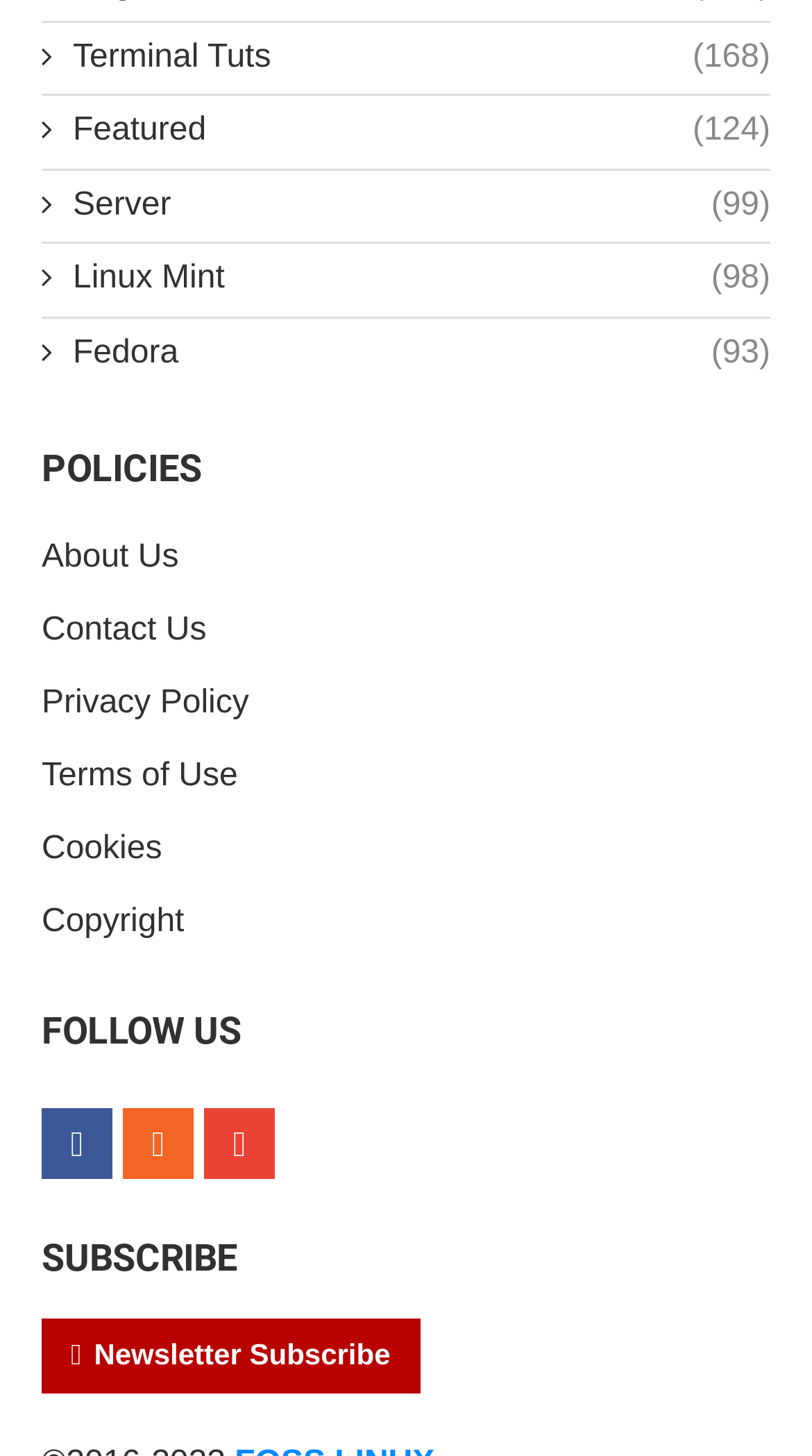Could you highlight the region that needs to be clicked to execute the instruction: "View POLICIES"?

[0.051, 0.309, 0.249, 0.335]